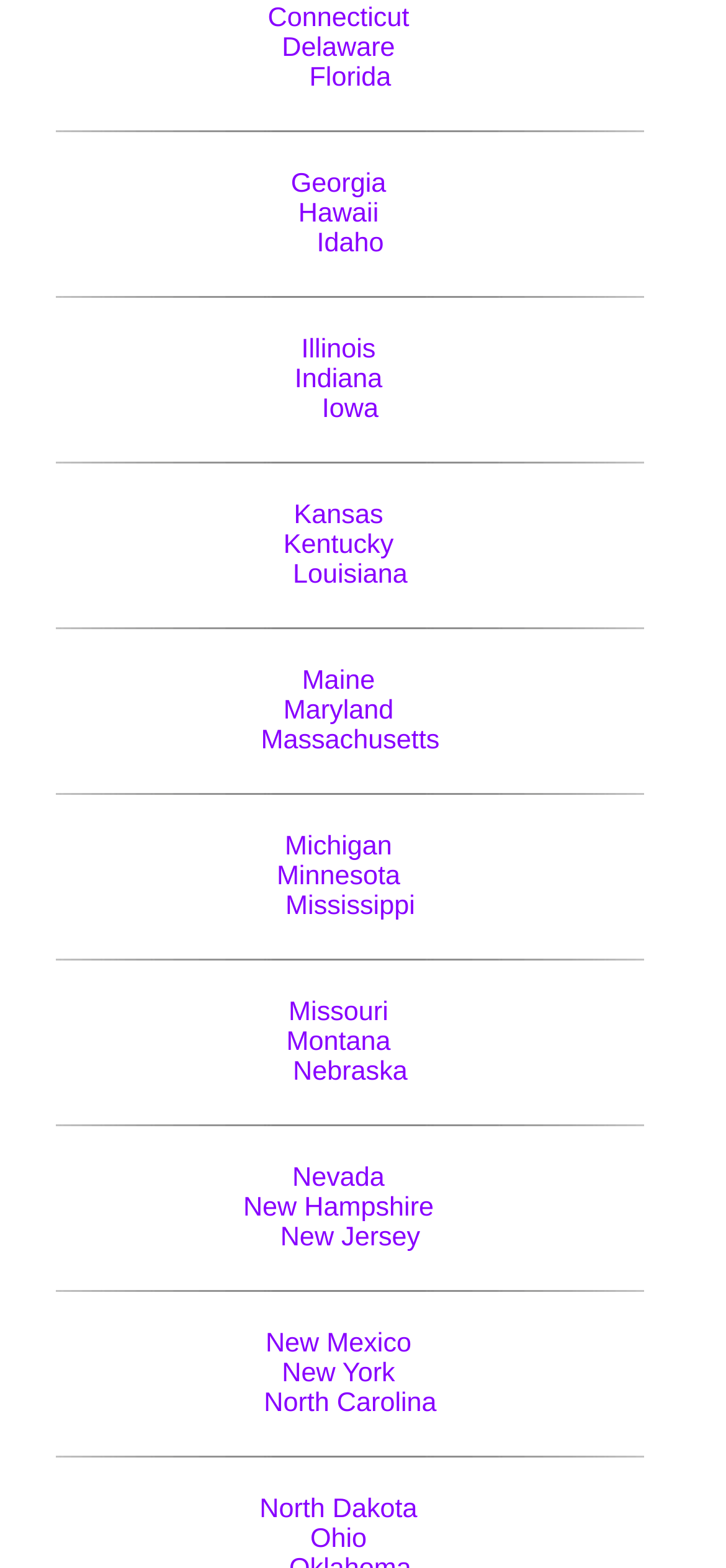Use a single word or phrase to answer the question: 
What are the states listed on the webpage?

US states